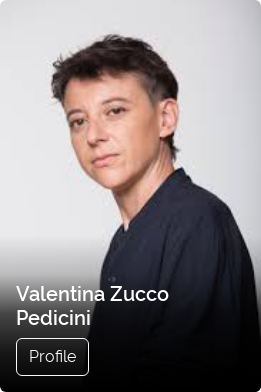Please provide a detailed answer to the question below based on the screenshot: 
What is the background of the portrait?

The caption describes the background as neutral and minimalistic, which suggests that it is not distracting and allows Valentina's presence to stand out.